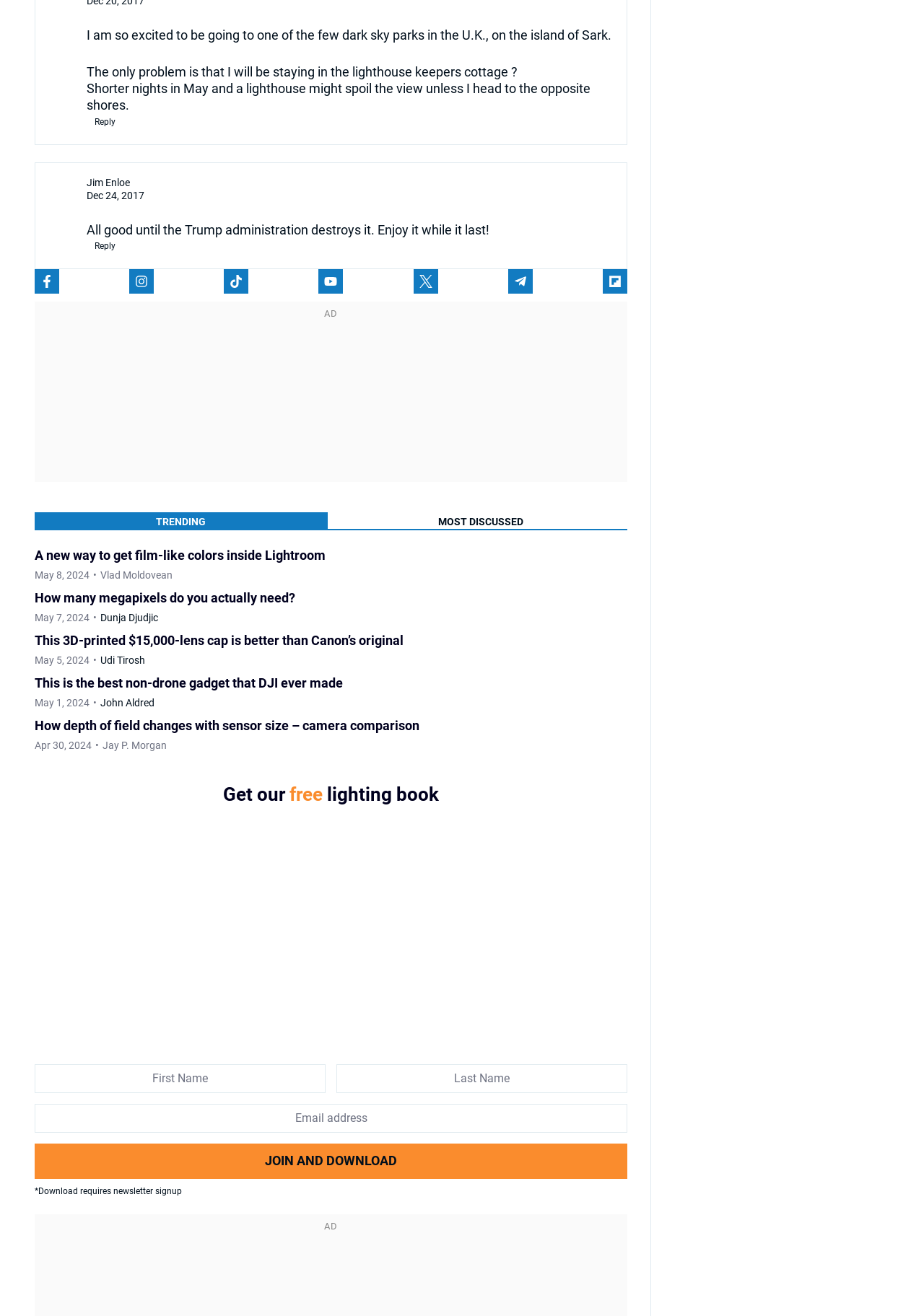What is the topic of the first article?
Answer with a single word or phrase, using the screenshot for reference.

Lightroom